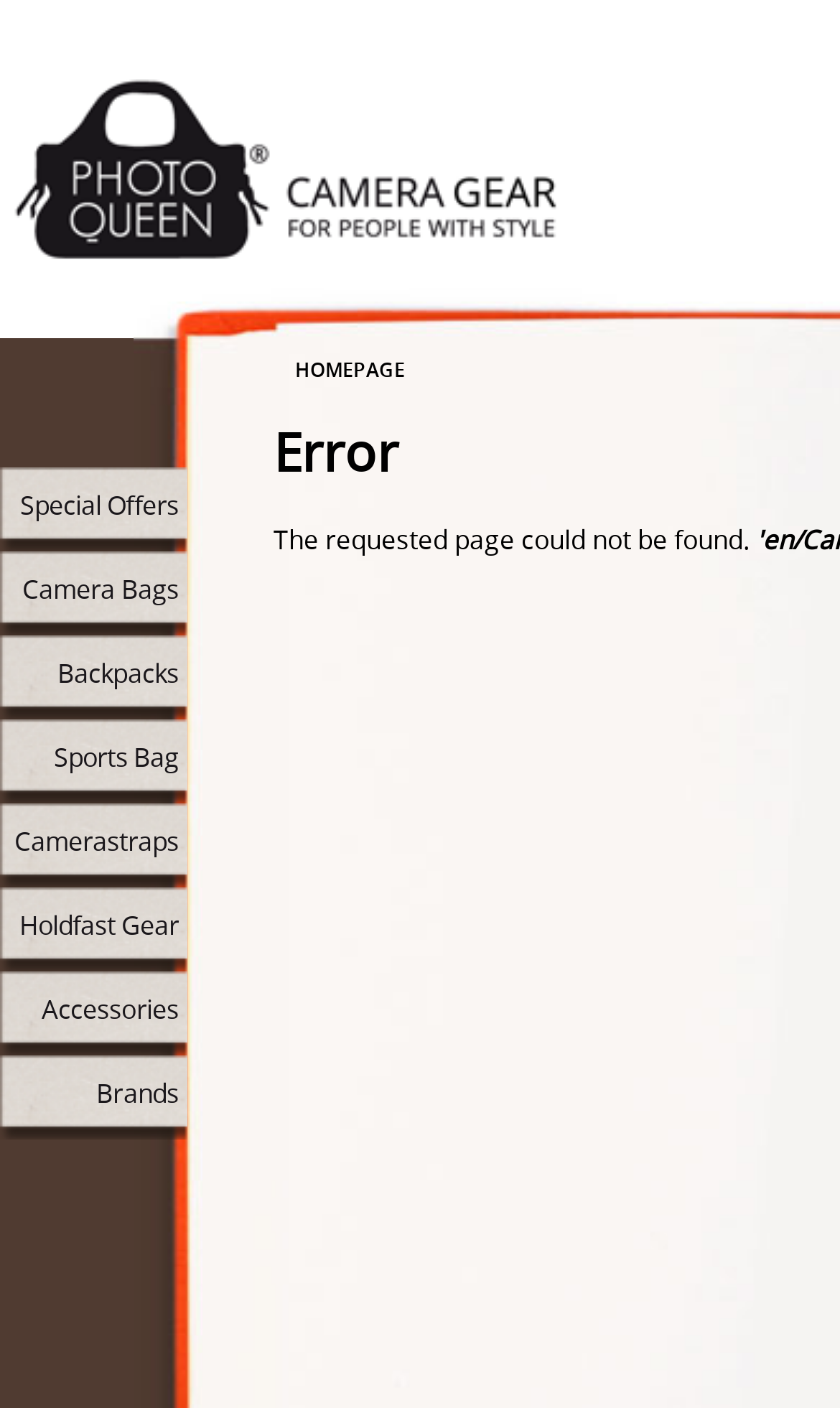Select the bounding box coordinates of the element I need to click to carry out the following instruction: "visit HOMEPAGE".

[0.351, 0.254, 0.482, 0.272]